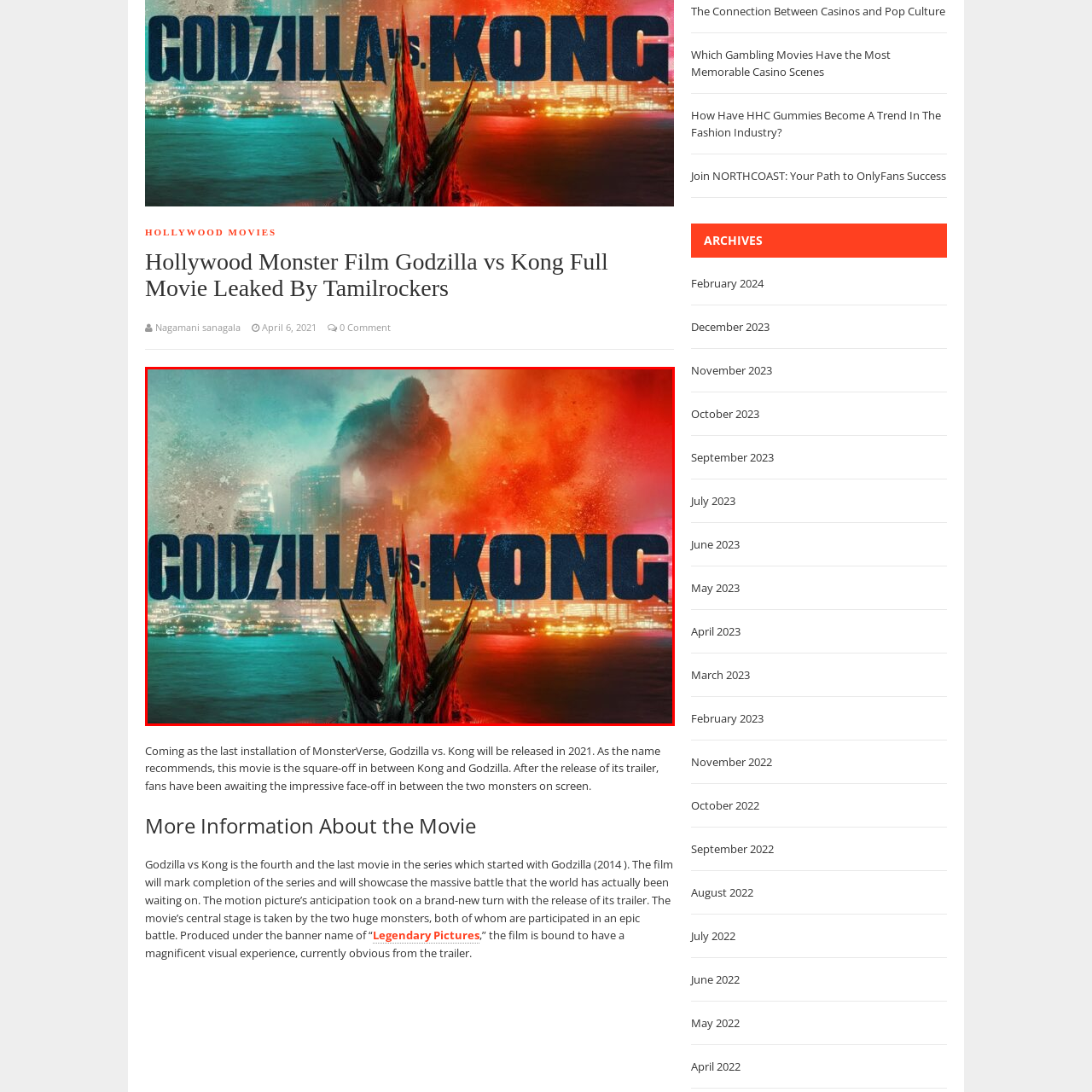What is the title of the film?
Examine the content inside the red bounding box in the image and provide a thorough answer to the question based on that visual information.

The title 'GODZILLA vs. KONG' is boldly emblazoned across the center of the poster, emphasizing the monumental nature of the confrontation between the two legendary titans.